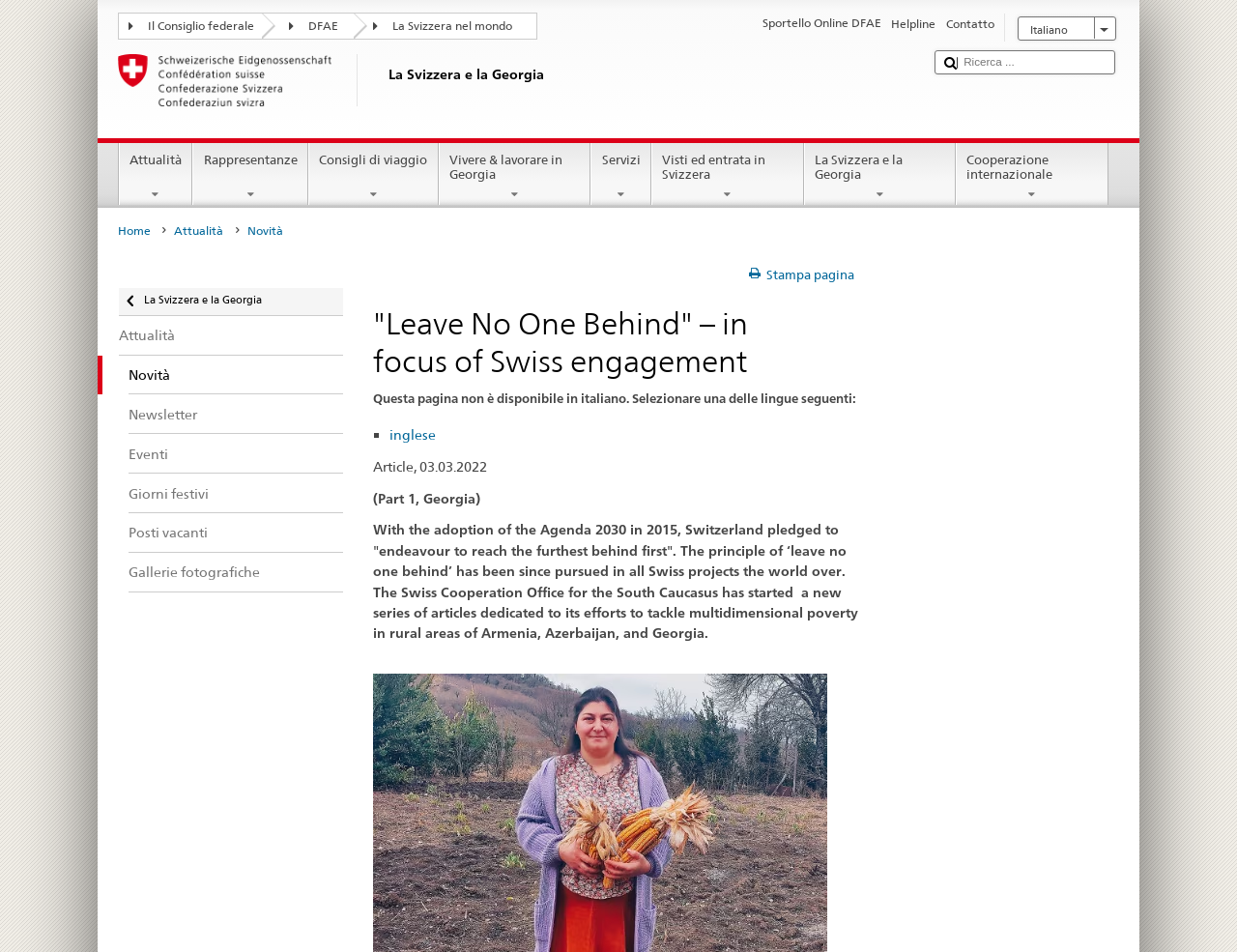Explain the webpage's design and content in an elaborate manner.

The webpage is focused on the theme "Leave No One Behind" in the context of Swiss engagement, particularly in Georgia. At the top left corner, there is a logo of DFAE (Swiss Federal Department of Foreign Affairs) accompanied by the text "La Svizzera e la Georgia". Below this, there are several links to different sections of the website, including the homepage, news, and services.

On the top right corner, there is a search bar with a submit button. Next to it, there are links to various language options, including Italiano. Below this, there is a navigation menu with links to different topics, such as news, travel advice, and international cooperation.

The main content of the webpage is an article titled "Leave No One Behind" – in focus of Swiss engagement. The article is divided into sections, with headings and paragraphs of text. The text describes how Switzerland has pledged to reach the furthest behind first, and how the Swiss Cooperation Office for the South Caucasus is working to tackle multidimensional poverty in rural areas of Armenia, Azerbaijan, and Georgia.

There are several links within the article, including one to a photo of a woman named Ana in her corn field. The article also mentions that the webpage is not available in Italian, and provides links to other language options.

At the bottom of the webpage, there are links to various topics, including news, events, and job vacancies, as well as a link to print the page.